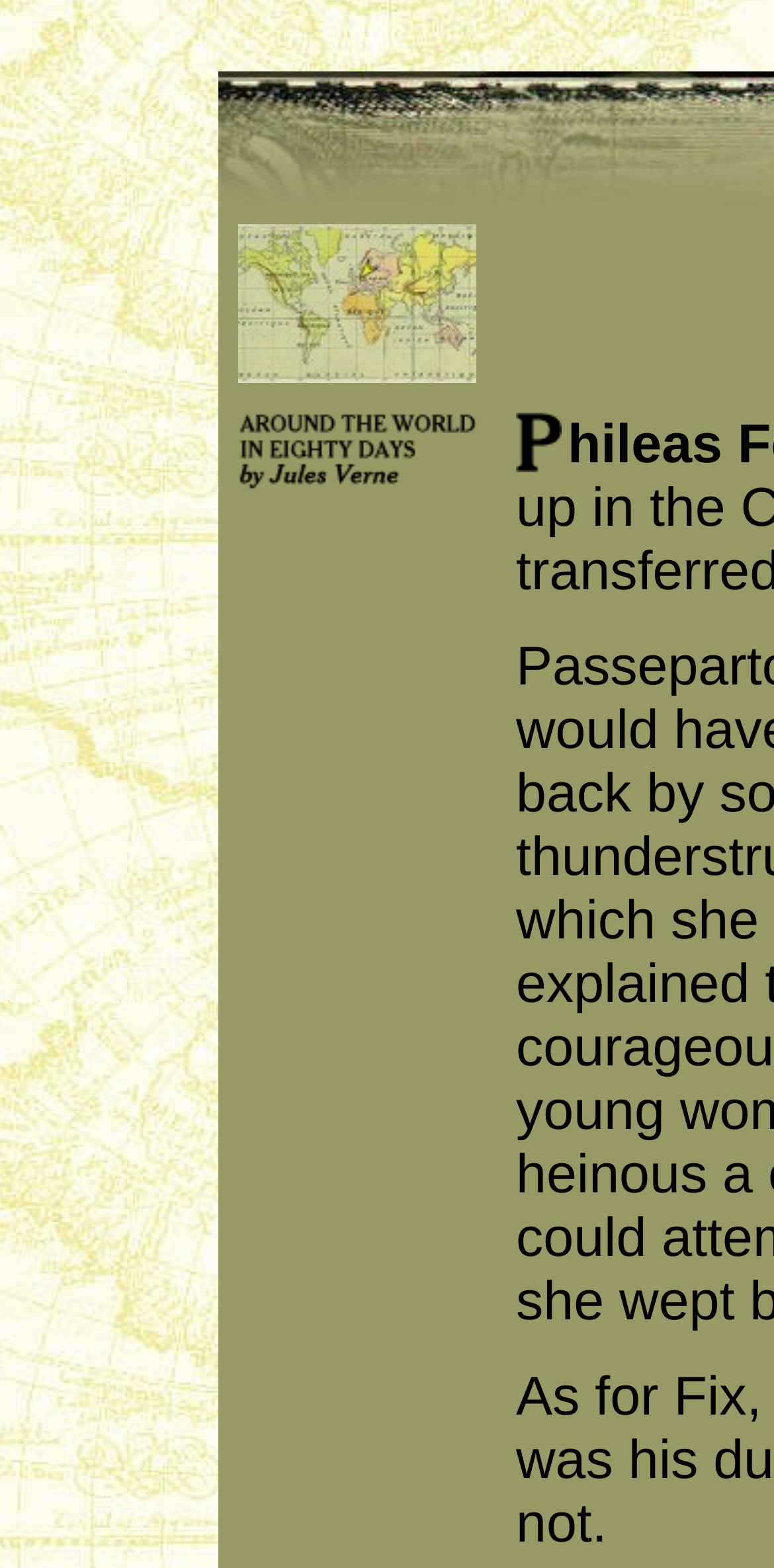How many images are there in the table cell? Based on the screenshot, please respond with a single word or phrase.

3